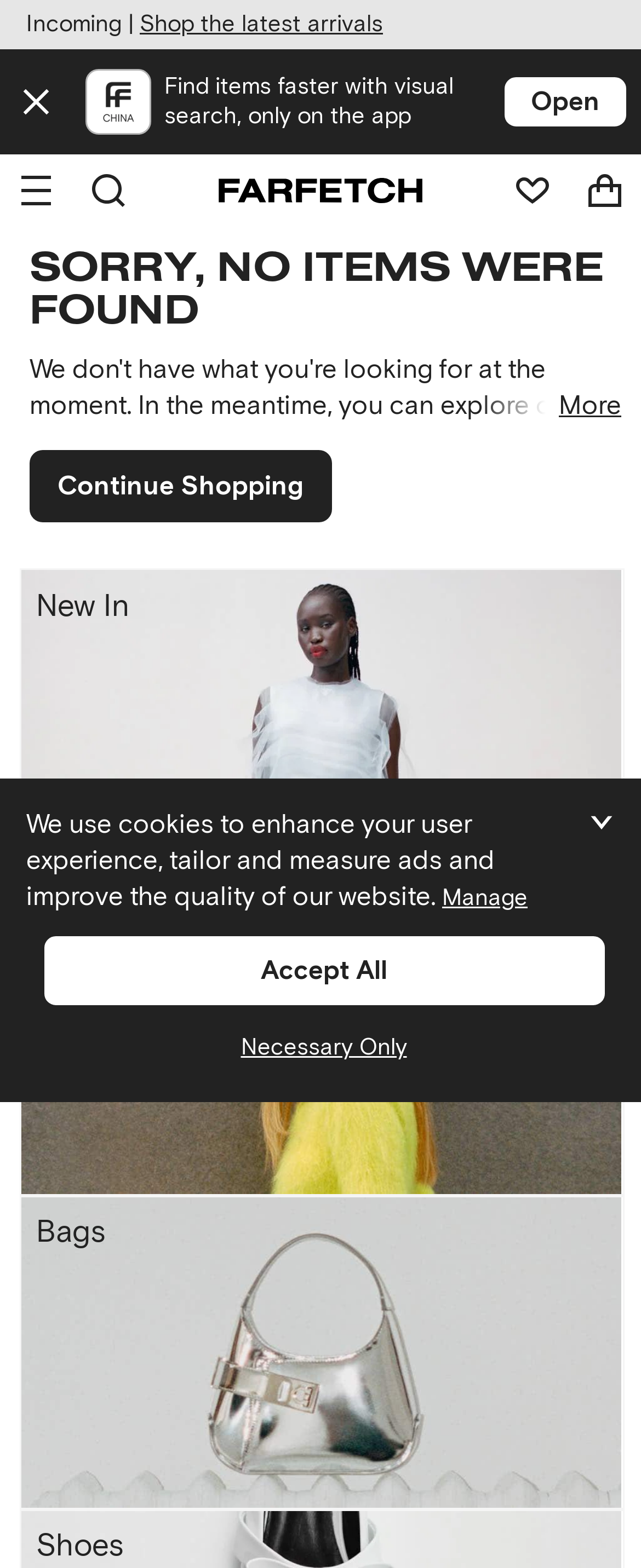Please reply with a single word or brief phrase to the question: 
How many items are in the wishlist?

0